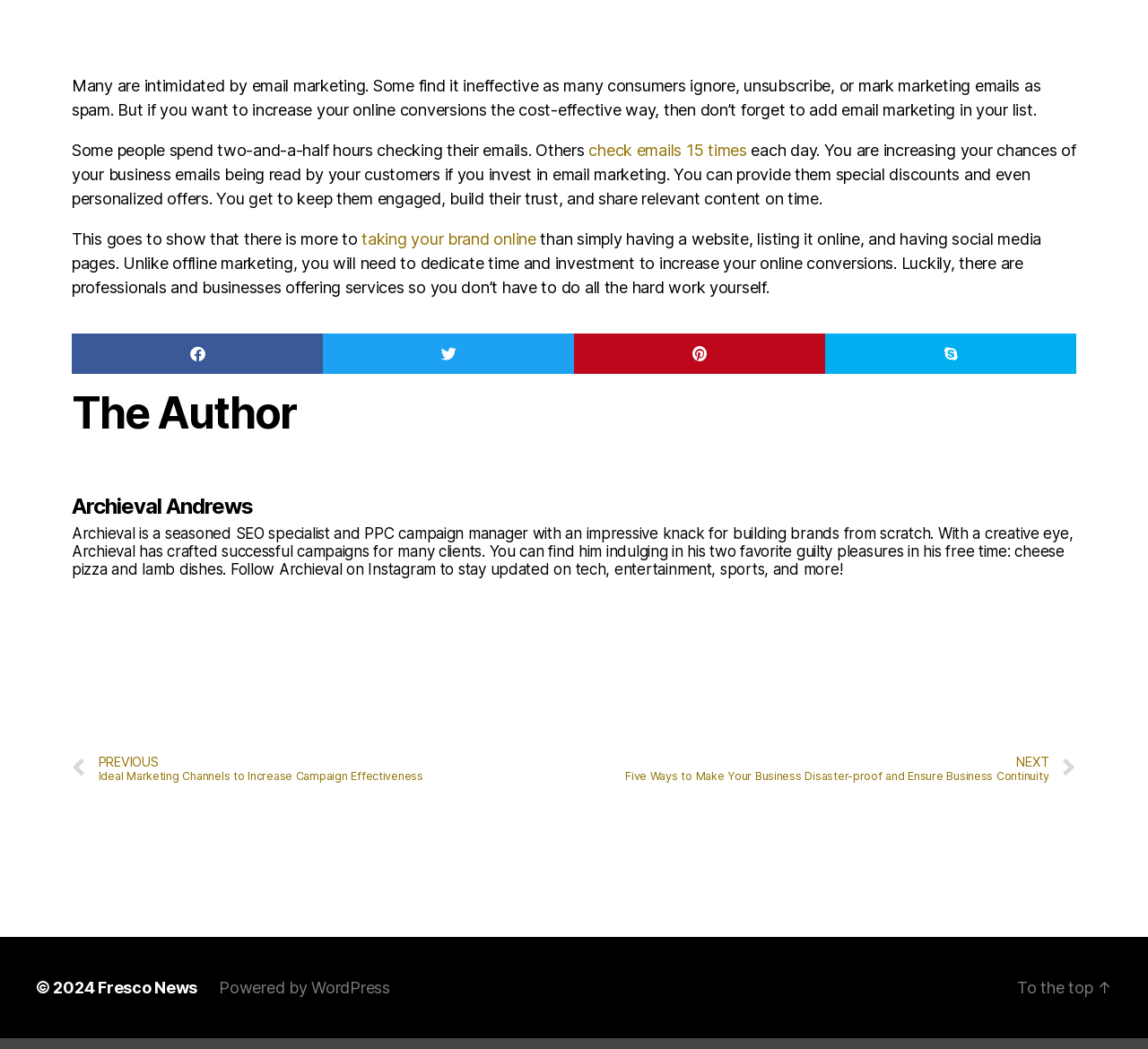How many times do some people check their emails per day?
Give a one-word or short phrase answer based on the image.

15 times